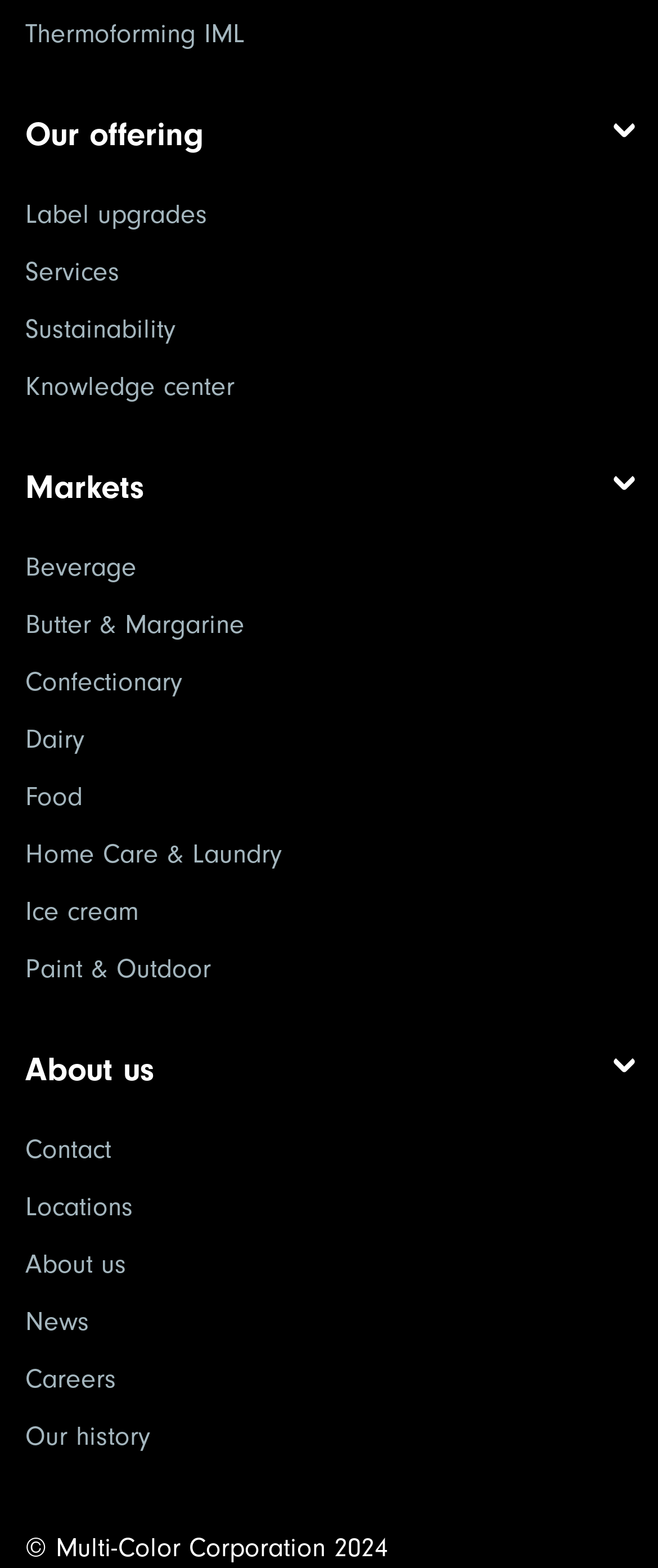Please provide a one-word or phrase answer to the question: 
What is the first link under 'Our offering'?

Thermoforming IML